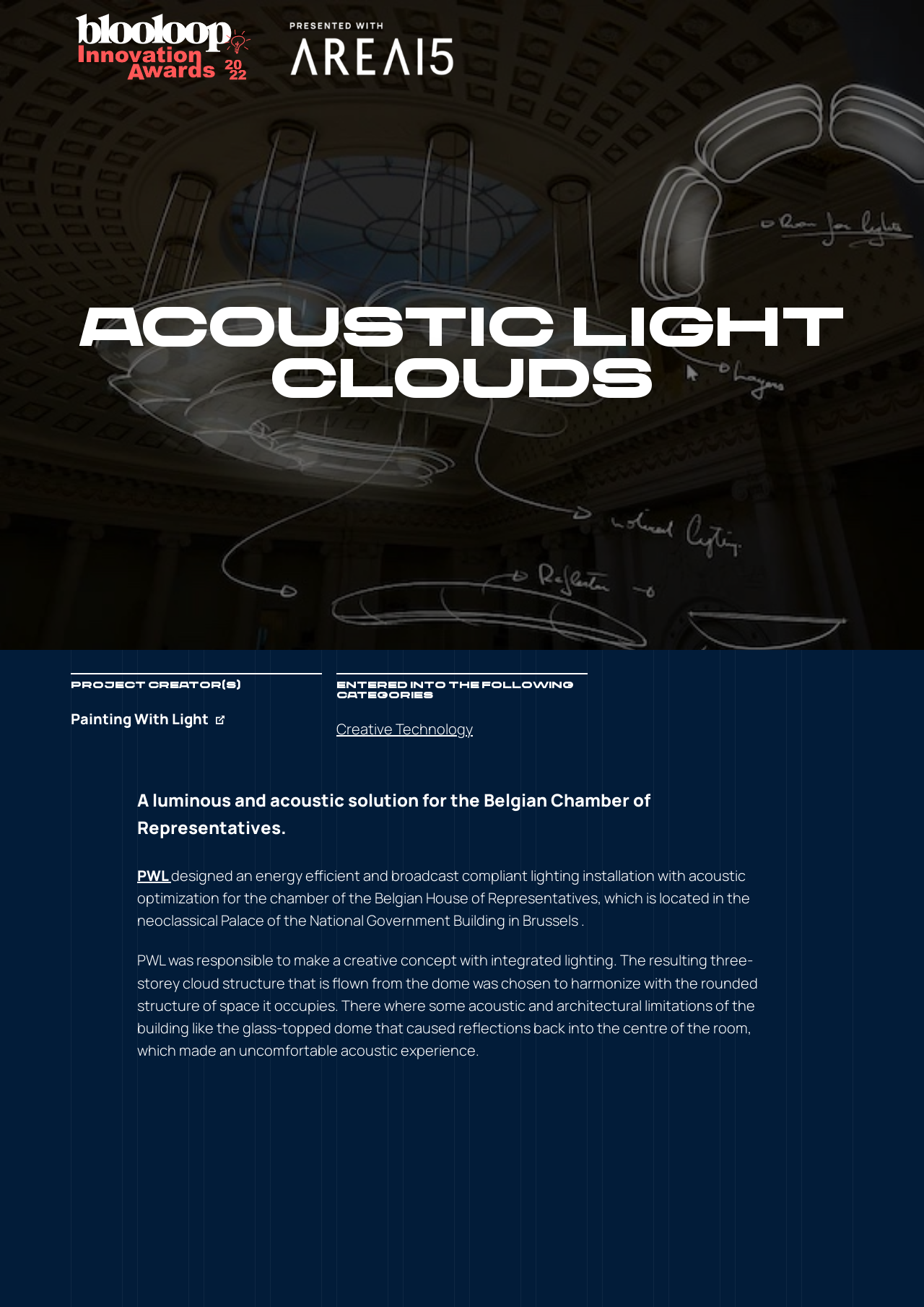Please provide a detailed answer to the question below based on the screenshot: 
What is the purpose of the lighting installation?

I found the answer by reading the text that says 'PWL designed an energy efficient and broadcast compliant lighting installation with acoustic optimization for the chamber of the Belgian House of Representatives'.